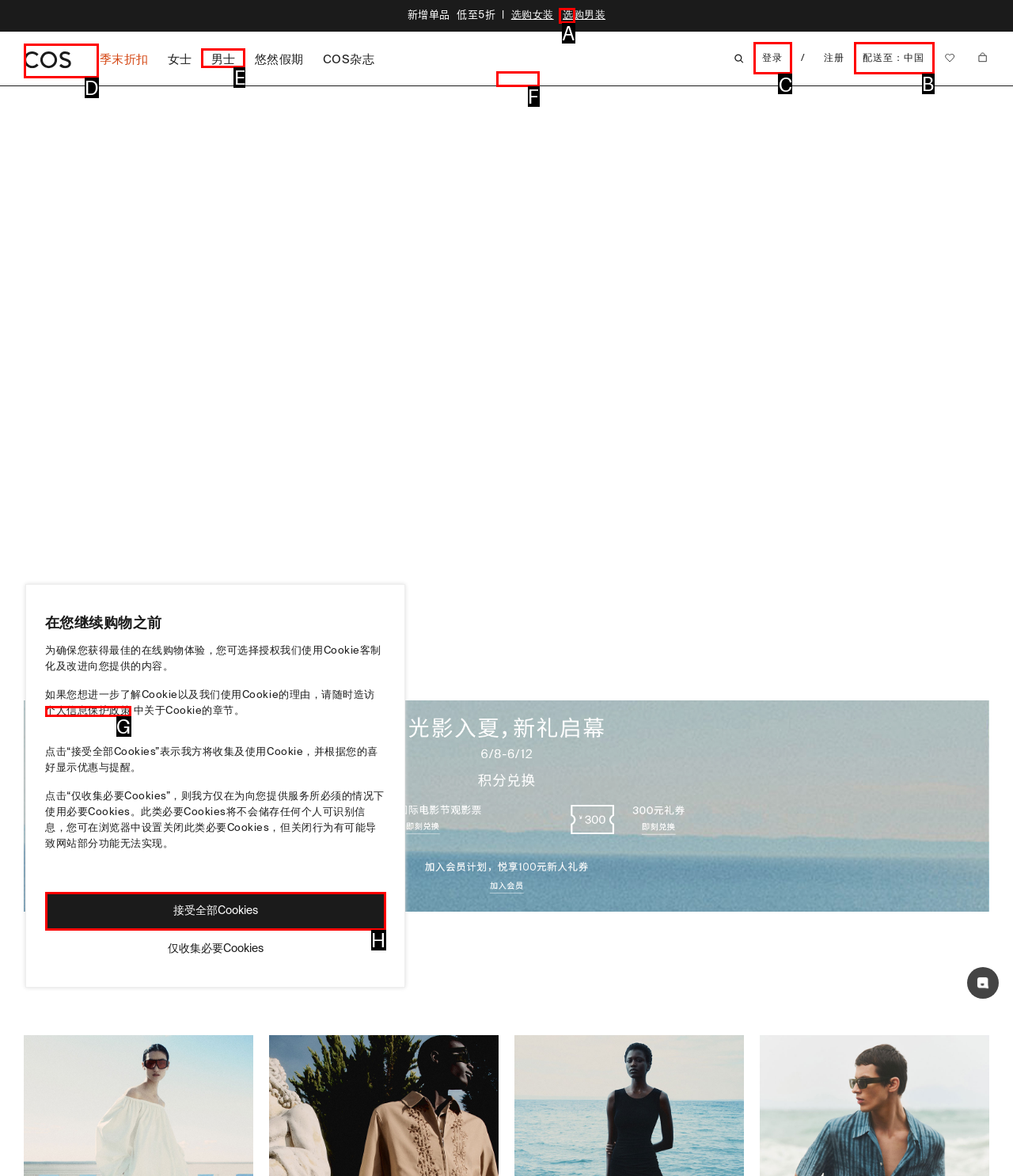To execute the task: Login to your account, which one of the highlighted HTML elements should be clicked? Answer with the option's letter from the choices provided.

C